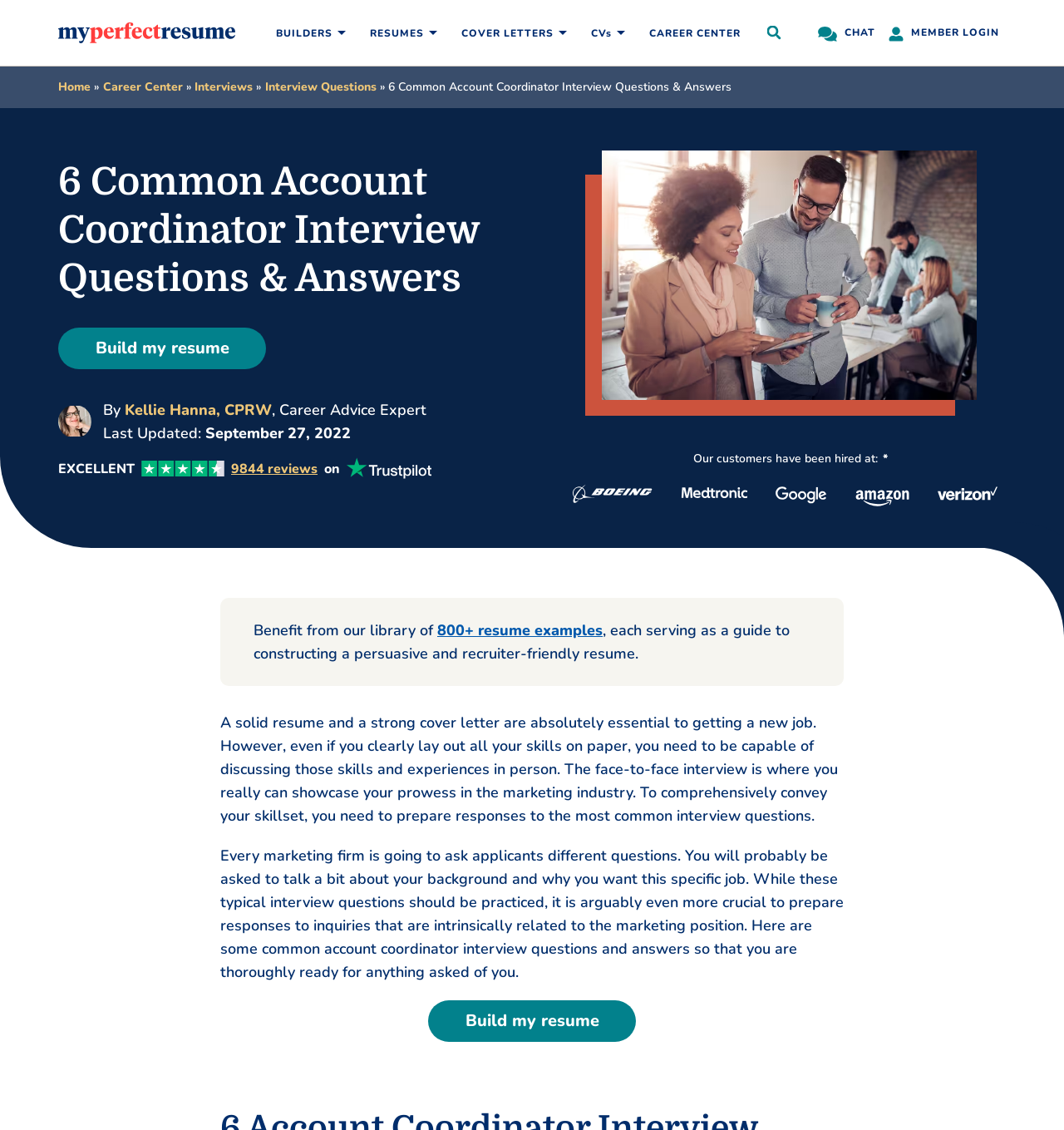Identify the bounding box coordinates for the element you need to click to achieve the following task: "Click on the 'CAREER CENTER' menu item". The coordinates must be four float values ranging from 0 to 1, formatted as [left, top, right, bottom].

[0.598, 0.01, 0.708, 0.048]